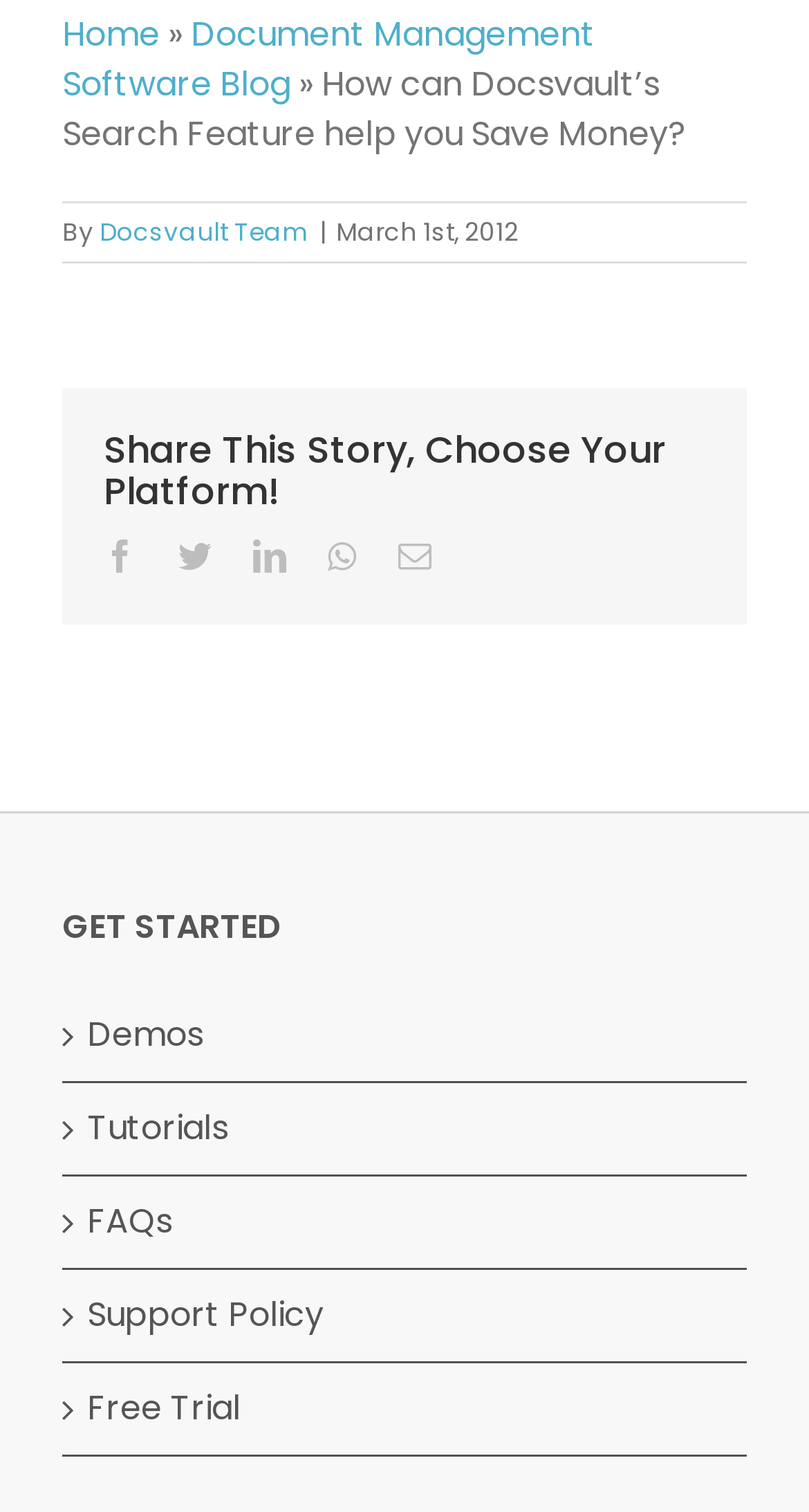Identify the bounding box coordinates for the element you need to click to achieve the following task: "Start a free trial". The coordinates must be four float values ranging from 0 to 1, formatted as [left, top, right, bottom].

[0.108, 0.916, 0.897, 0.949]